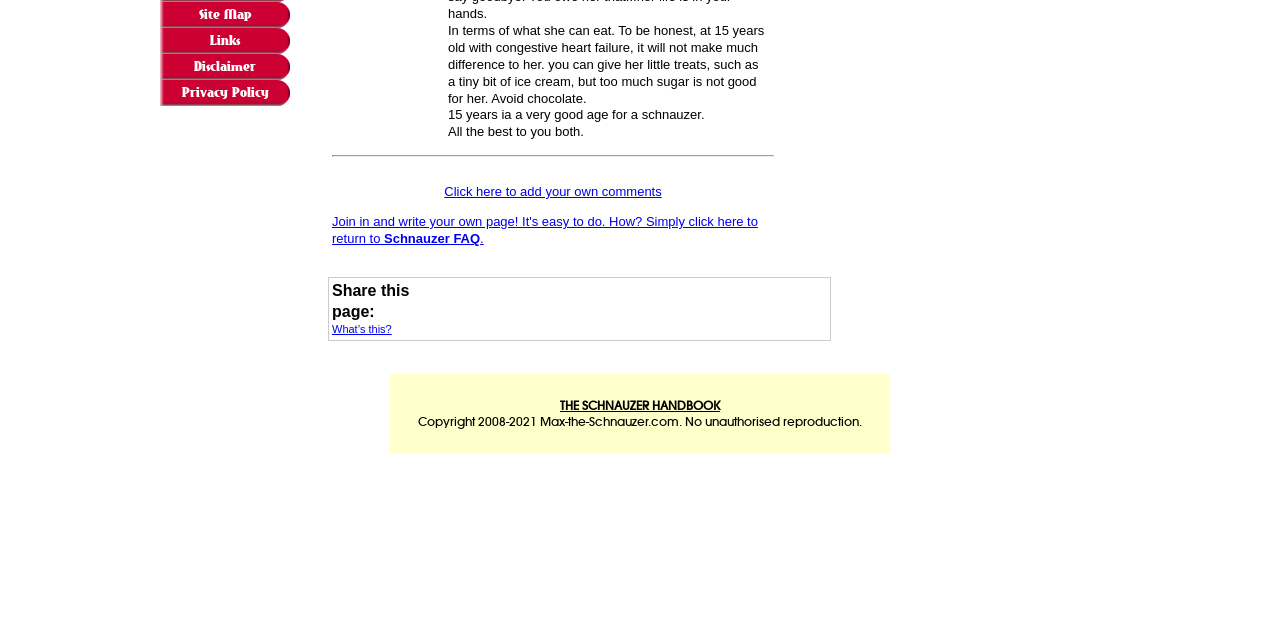Identify the bounding box of the HTML element described as: "THE SCHNAUZER HANDBOOK".

[0.438, 0.603, 0.562, 0.664]